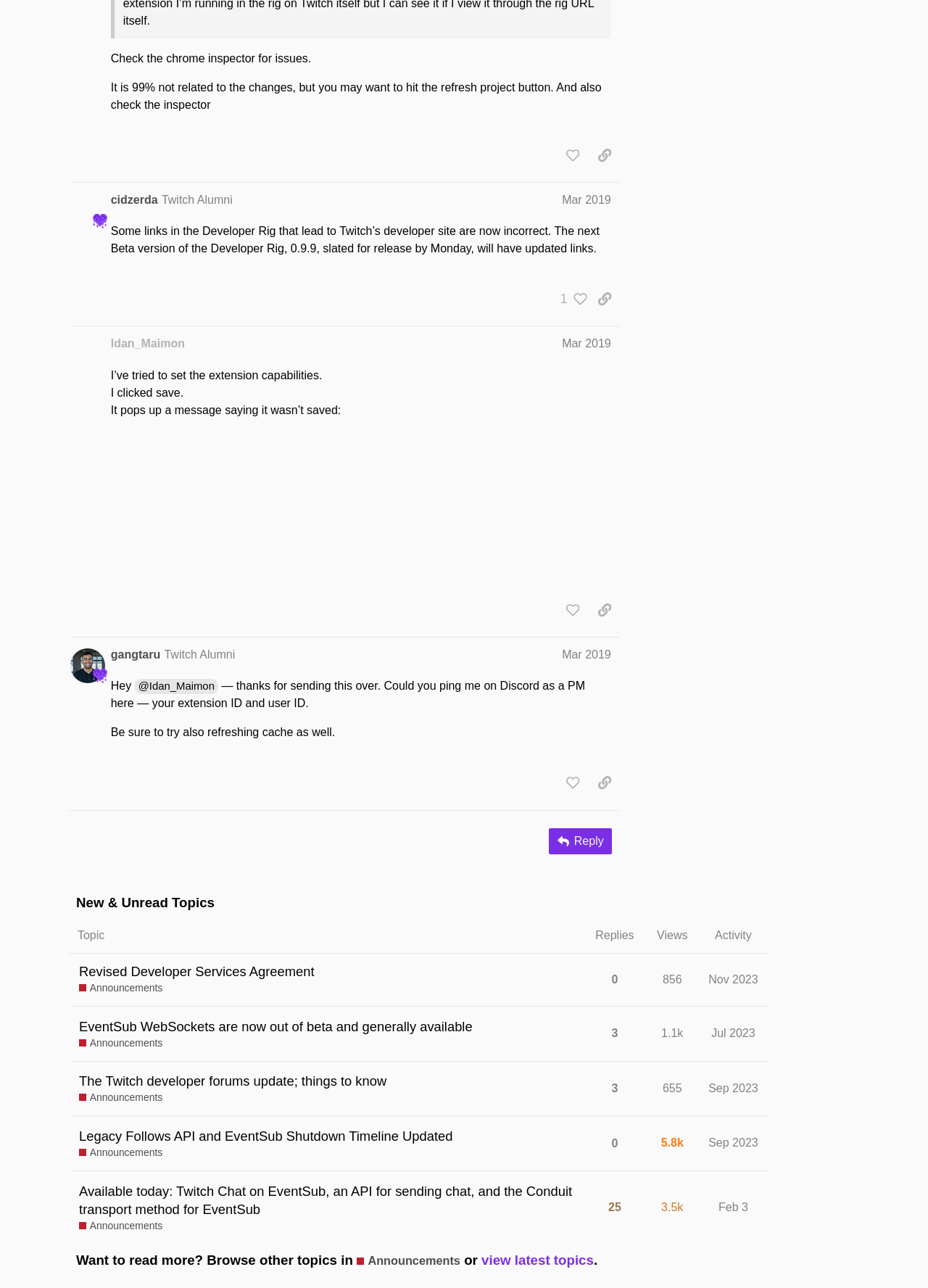Find and provide the bounding box coordinates for the UI element described with: "0".

[0.655, 0.748, 0.67, 0.773]